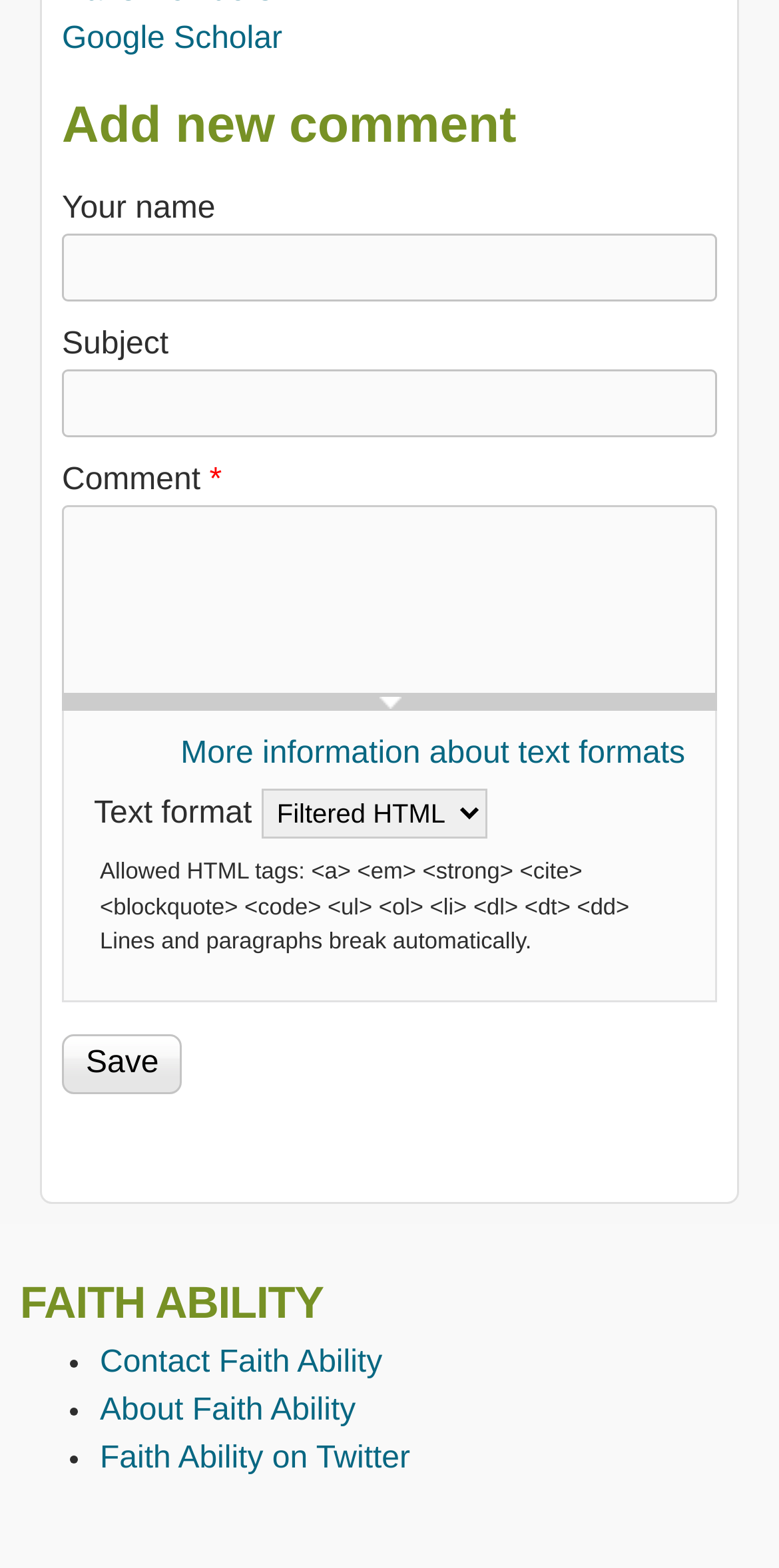Specify the bounding box coordinates of the area that needs to be clicked to achieve the following instruction: "Click the Save button".

[0.079, 0.66, 0.235, 0.698]